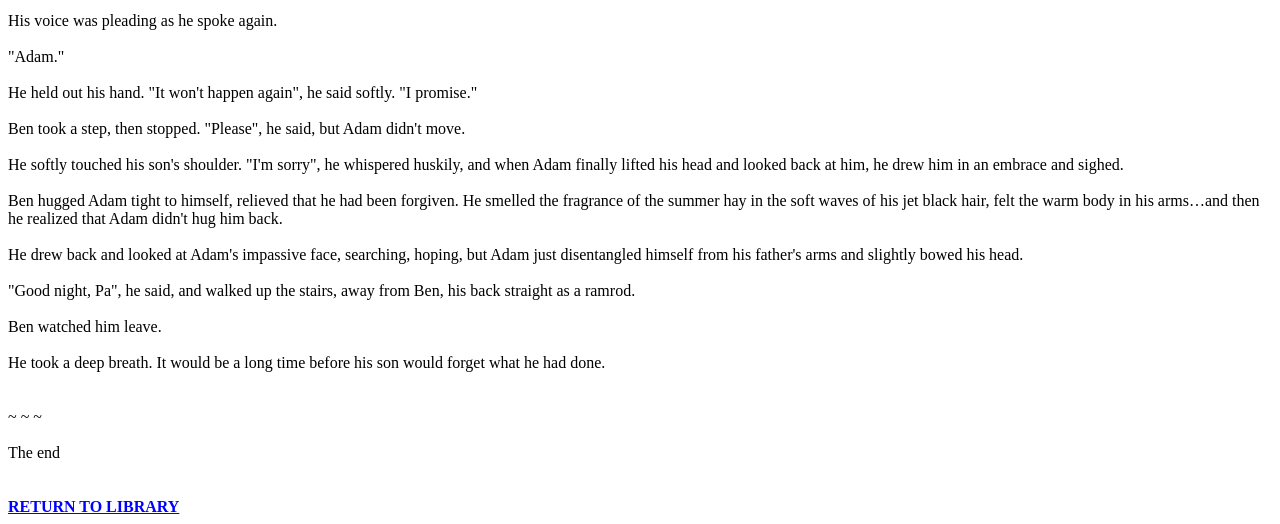Please provide a comprehensive response to the question based on the details in the image: What does Adam say to Ben?

The text states that Adam says 'Good night, Pa' to Ben, indicating a sense of distance and formality in their relationship.